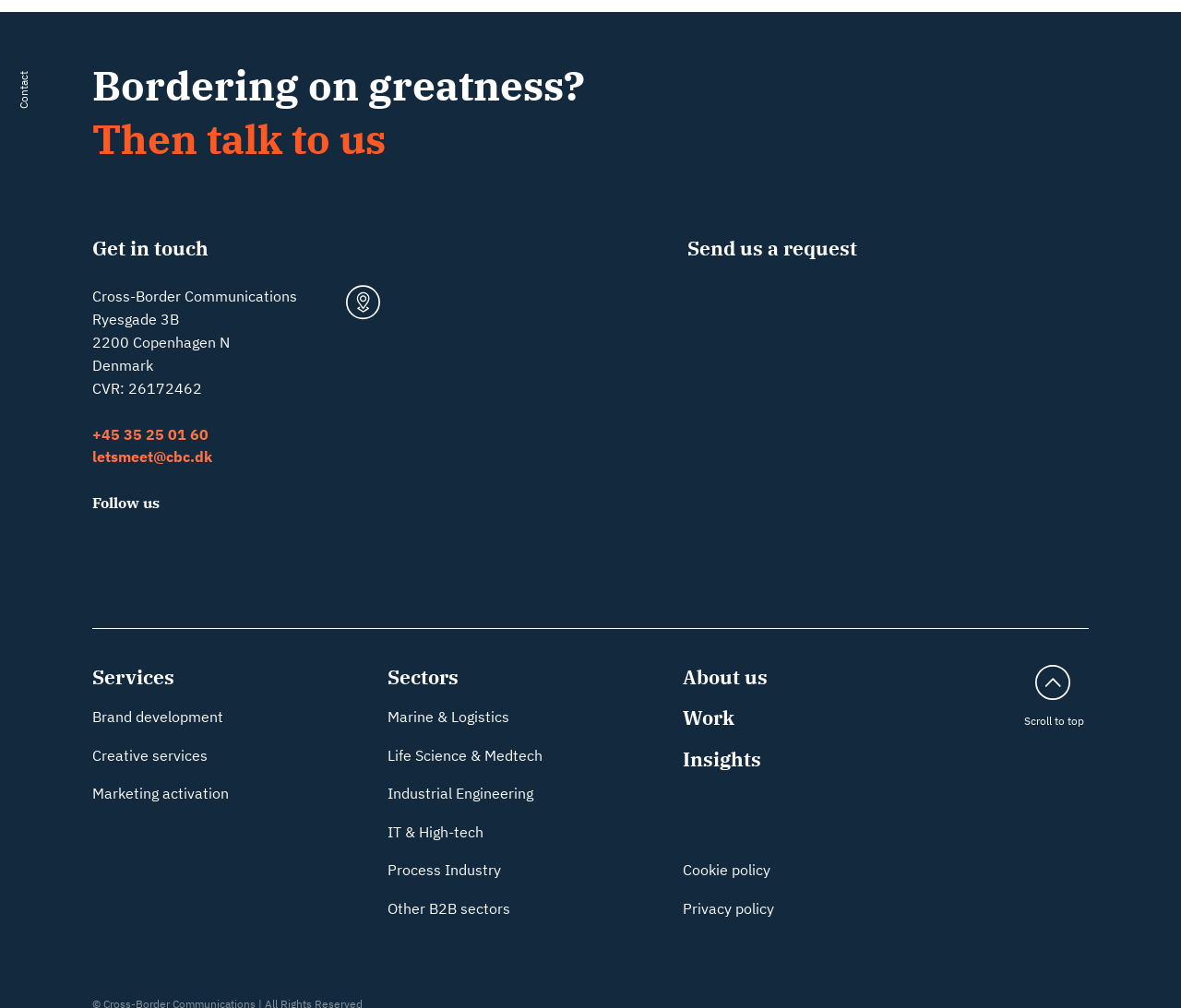Identify the bounding box coordinates of the specific part of the webpage to click to complete this instruction: "Click the 'Services' link".

[0.078, 0.64, 0.147, 0.666]